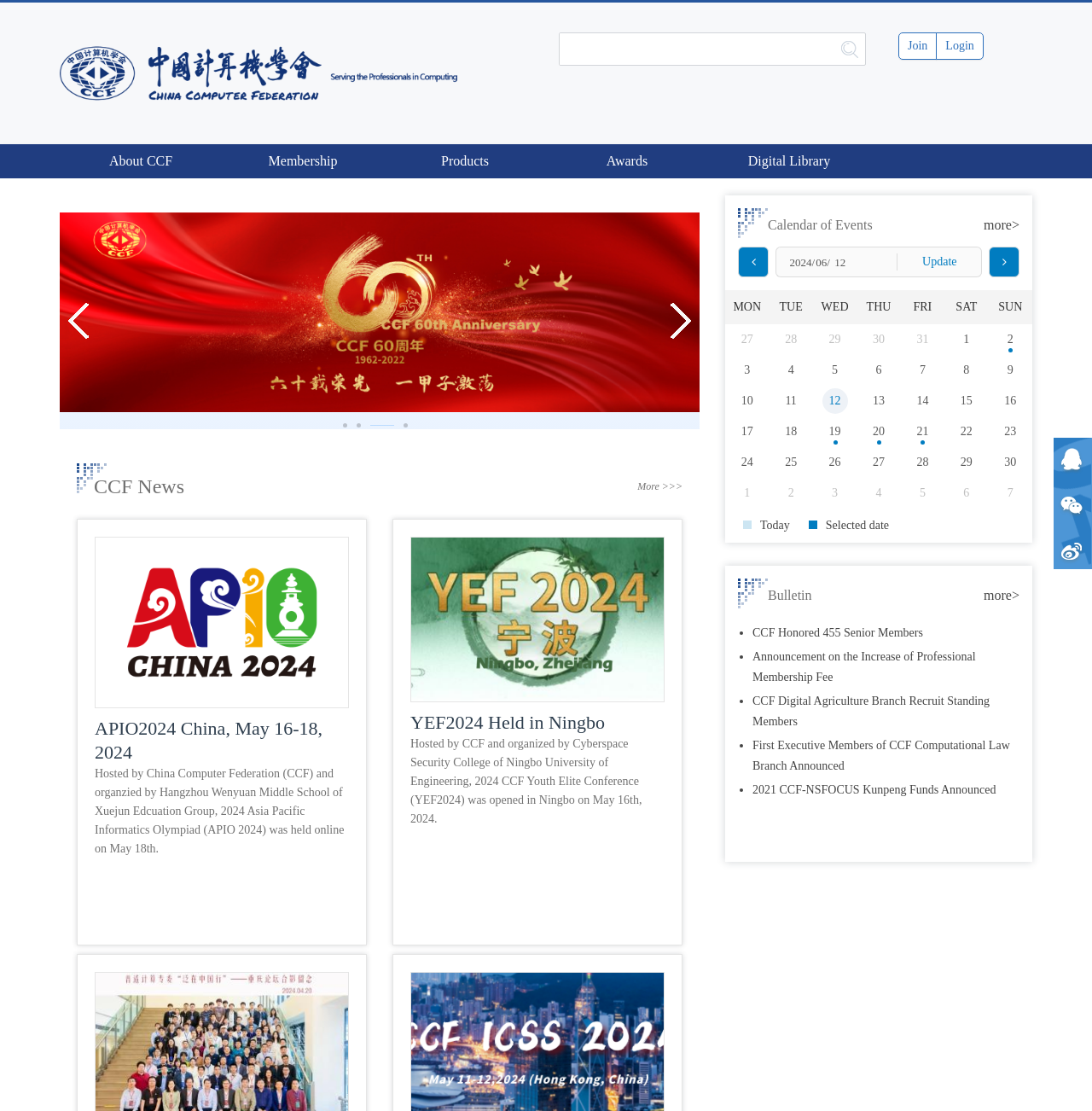For the element described, predict the bounding box coordinates as (top-left x, top-left y, bottom-right x, bottom-right y). All values should be between 0 and 1. Element description: 2021 CCF-NSFOCUS Kunpeng Funds Announced

[0.689, 0.705, 0.912, 0.717]